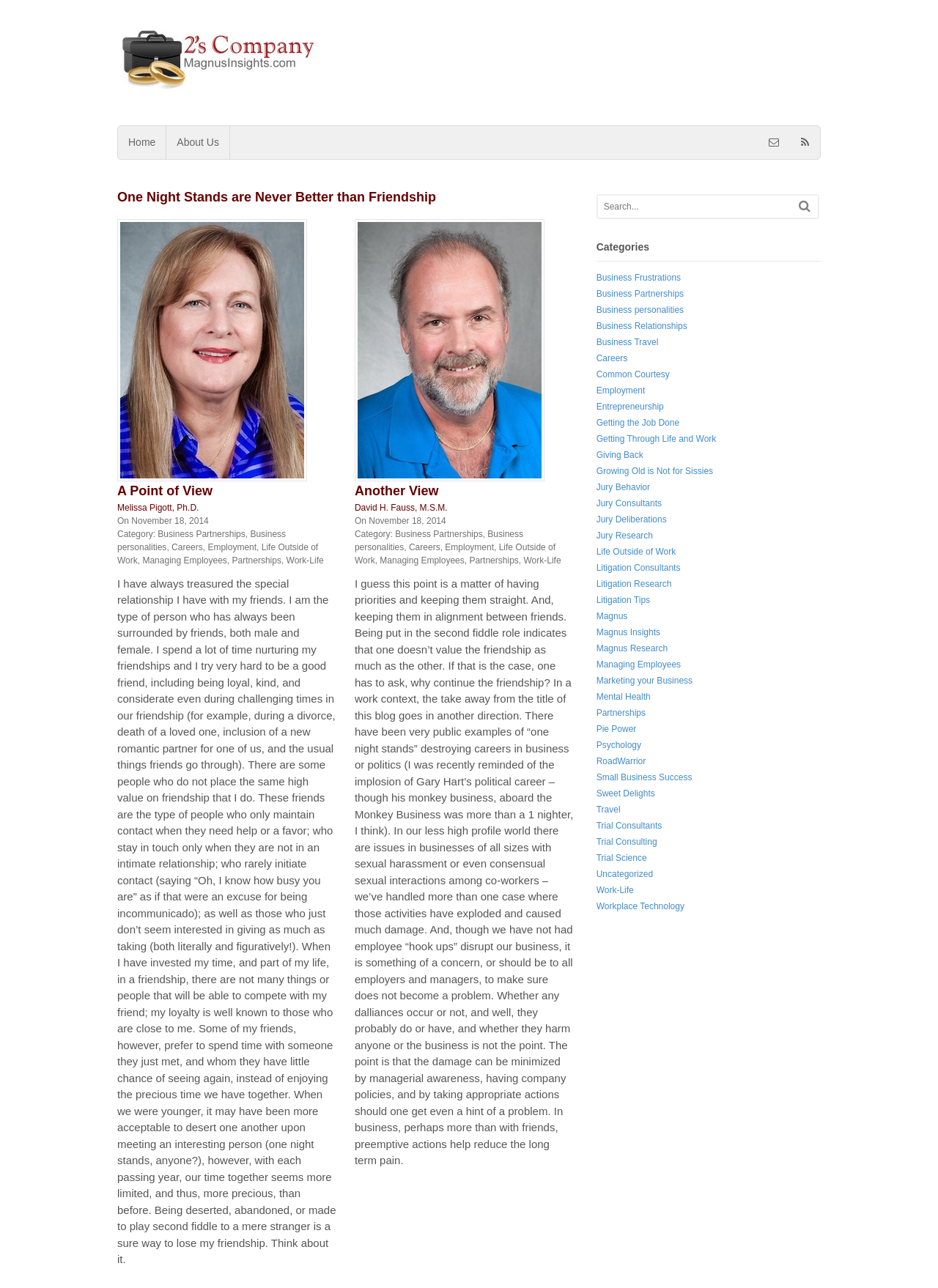Write a detailed summary of the webpage, including text, images, and layout.

This webpage is a blog post titled "One Night Stands are Never Better than Friendship" from the website "2's Company - MagnusInsights.com". At the top of the page, there is a navigation menu with links to "Home", "About Us", and social media icons. Below the navigation menu, there is a header section with the blog post title and a subtitle "A Point of View" by Melissa Pigott, Ph.D.

The main content of the blog post is a long article discussing the importance of nurturing friendships and the differences between people who value friendships and those who do not. The article is divided into two sections, each with a heading "A Point of View" and "Another View", written by Melissa Pigott, Ph.D. and David H. Fauss, M.S.M., respectively.

On the right side of the page, there is a search bar and a list of categories with links to various topics such as business, careers, employment, and more. There are also several images scattered throughout the page, but they do not appear to be directly related to the content of the blog post.

At the bottom of the page, there is a section with links to more categories and topics, including business frustrations, entrepreneurship, and mental health. Overall, the webpage has a simple and clean design, with a focus on presenting the content of the blog post and providing easy navigation to related topics.